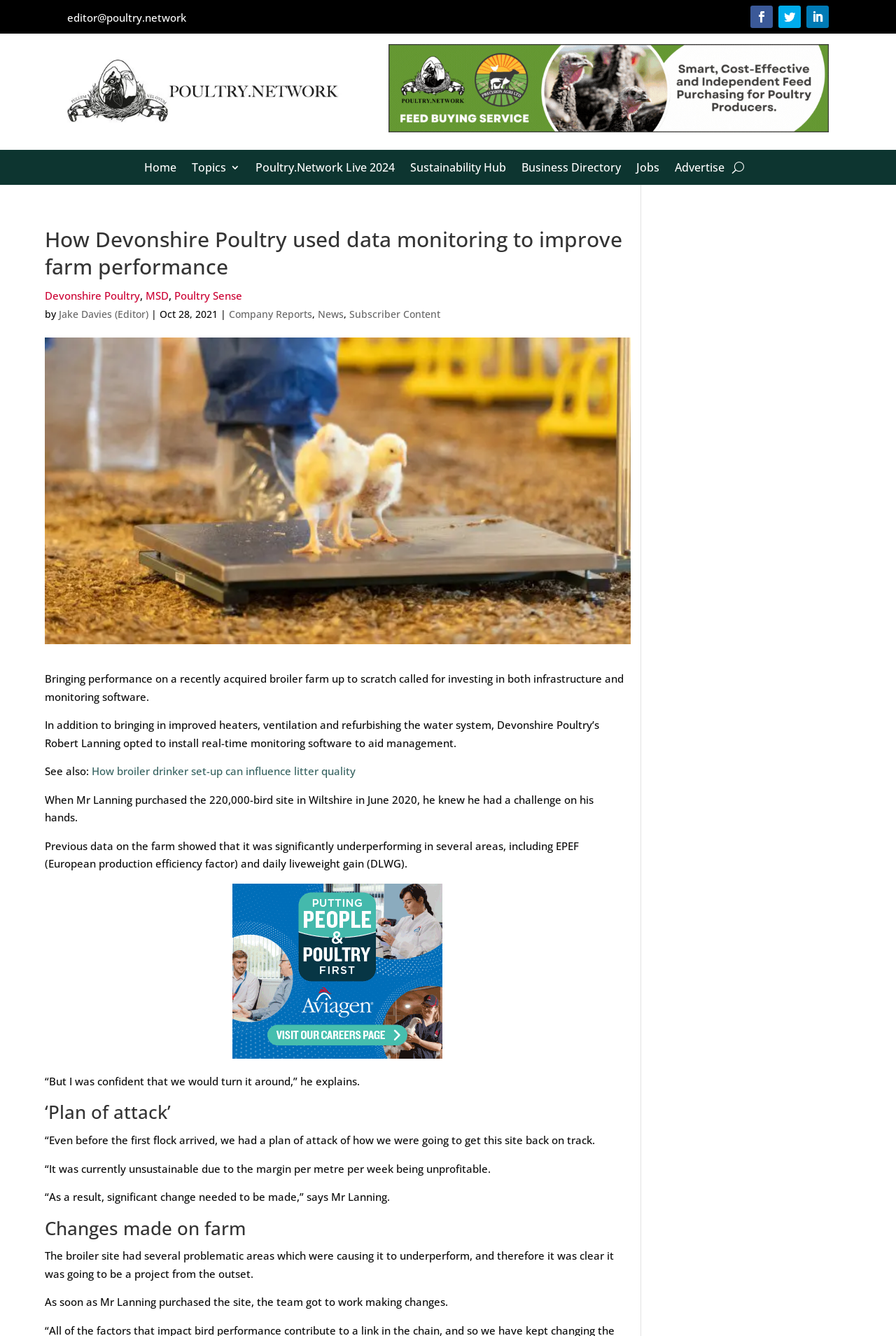Give a detailed explanation of the elements present on the webpage.

This webpage is about an article titled "How Devonshire Poultry used data monitoring to improve farm performance" on the Poultry Network website. At the top, there is a navigation menu with links to "Home", "Topics 3", "Poultry.Network Live 2024", "Sustainability Hub", "Business Directory", "Jobs", and "Advertise". 

Below the navigation menu, there is a heading with the article title, followed by links to the author, "Jake Davies (Editor)", and the publication date, "Oct 28, 2021". There are also links to related topics, such as "Company Reports", "News", and "Subscriber Content".

To the right of the article title, there is an image of chicks on weighing scales. The article itself is divided into sections, with headings such as "‘Plan of attack’" and "Changes made on farm". The text describes how Devonshire Poultry's Robert Lanning improved the performance of a recently acquired broiler farm by investing in infrastructure and monitoring software. The article quotes Mr. Lanning and explains the changes made on the farm to improve its performance.

At the bottom of the page, there is a link to a related article, "How broiler drinker set-up can influence litter quality", and a button with the label "U". There are also three social media links at the top right corner of the page.